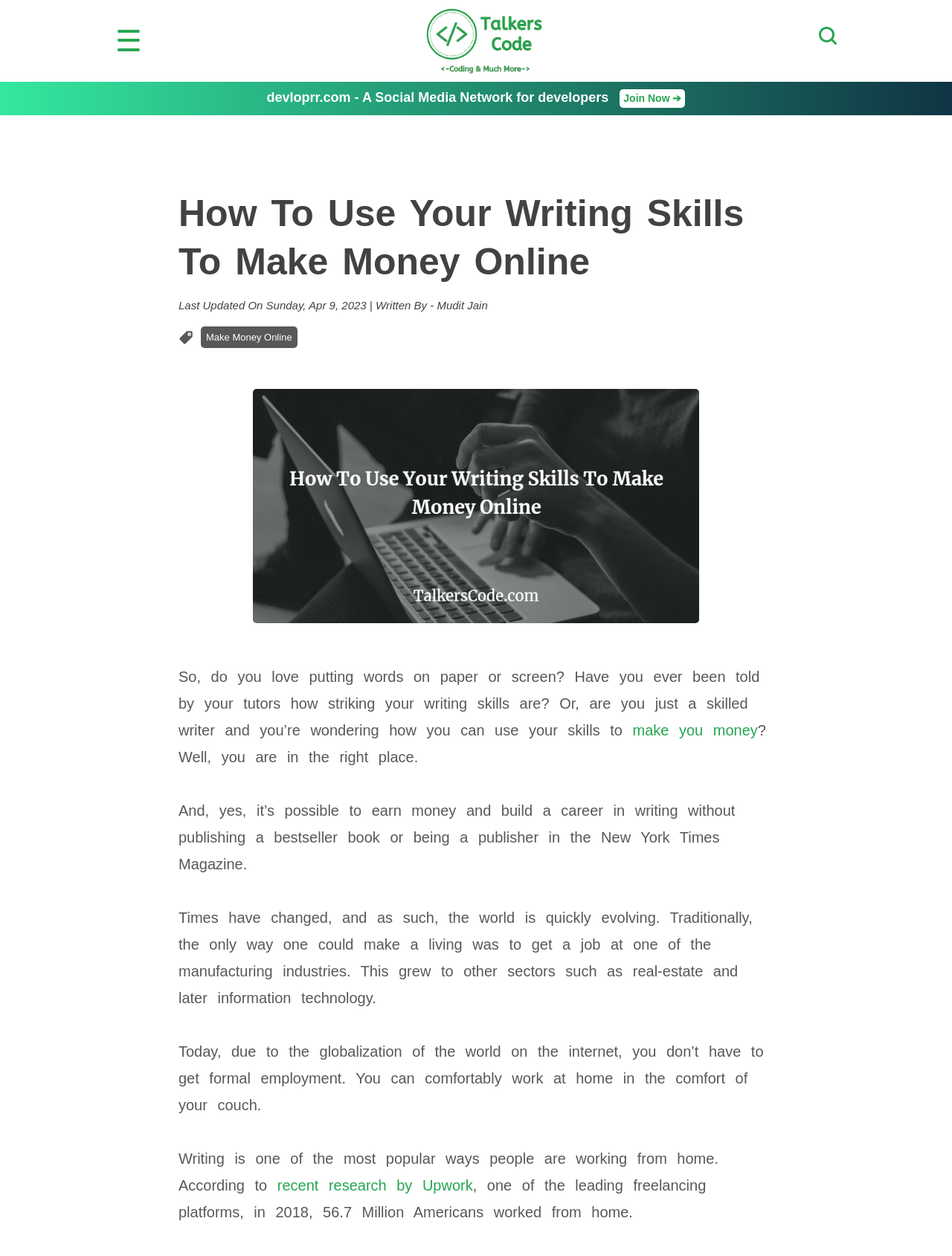What is the topic of the article? Based on the screenshot, please respond with a single word or phrase.

Making money online with writing skills